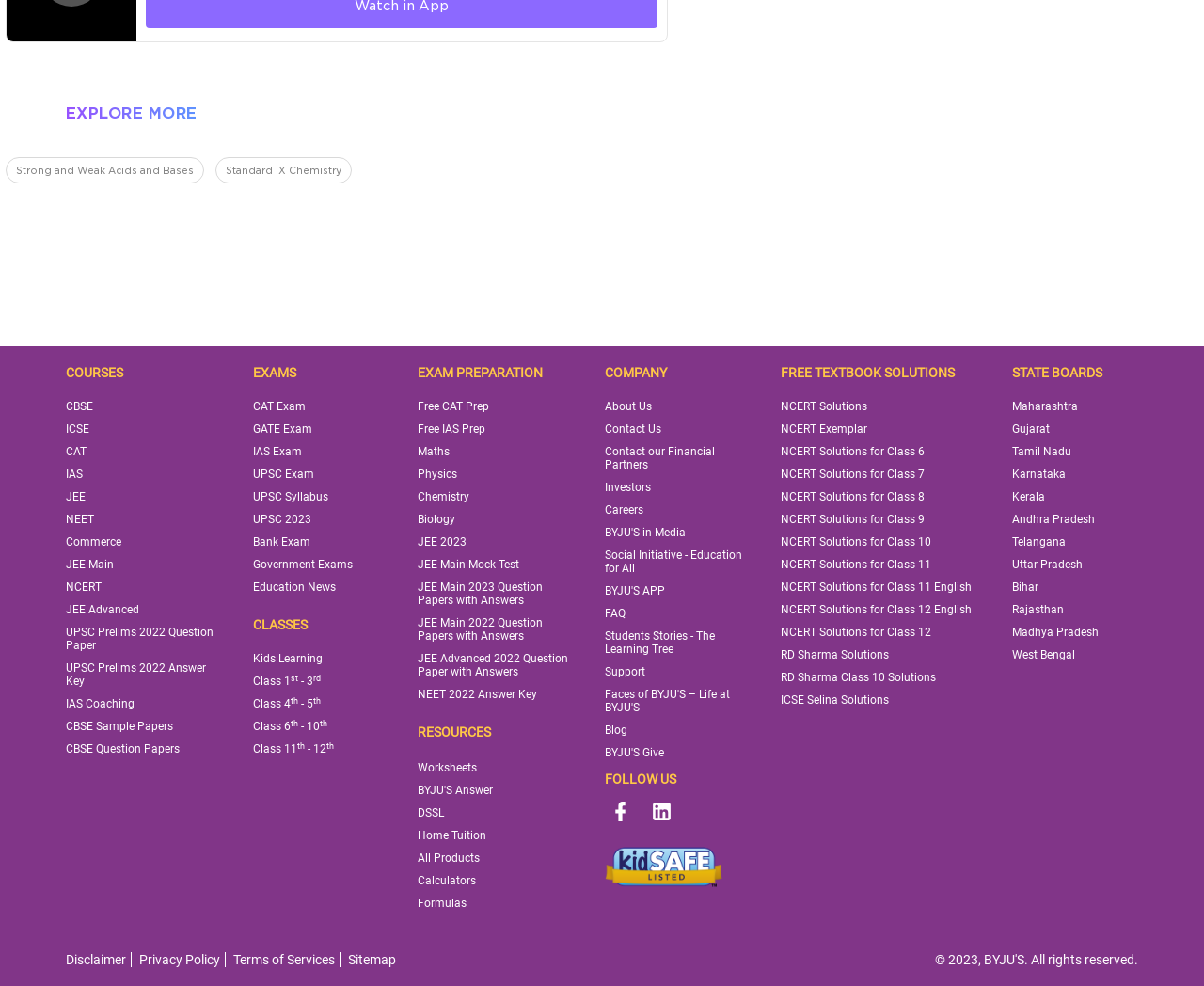Please provide the bounding box coordinates for the element that needs to be clicked to perform the following instruction: "View Strong and Weak Acids and Bases course". The coordinates should be given as four float numbers between 0 and 1, i.e., [left, top, right, bottom].

[0.005, 0.16, 0.168, 0.185]